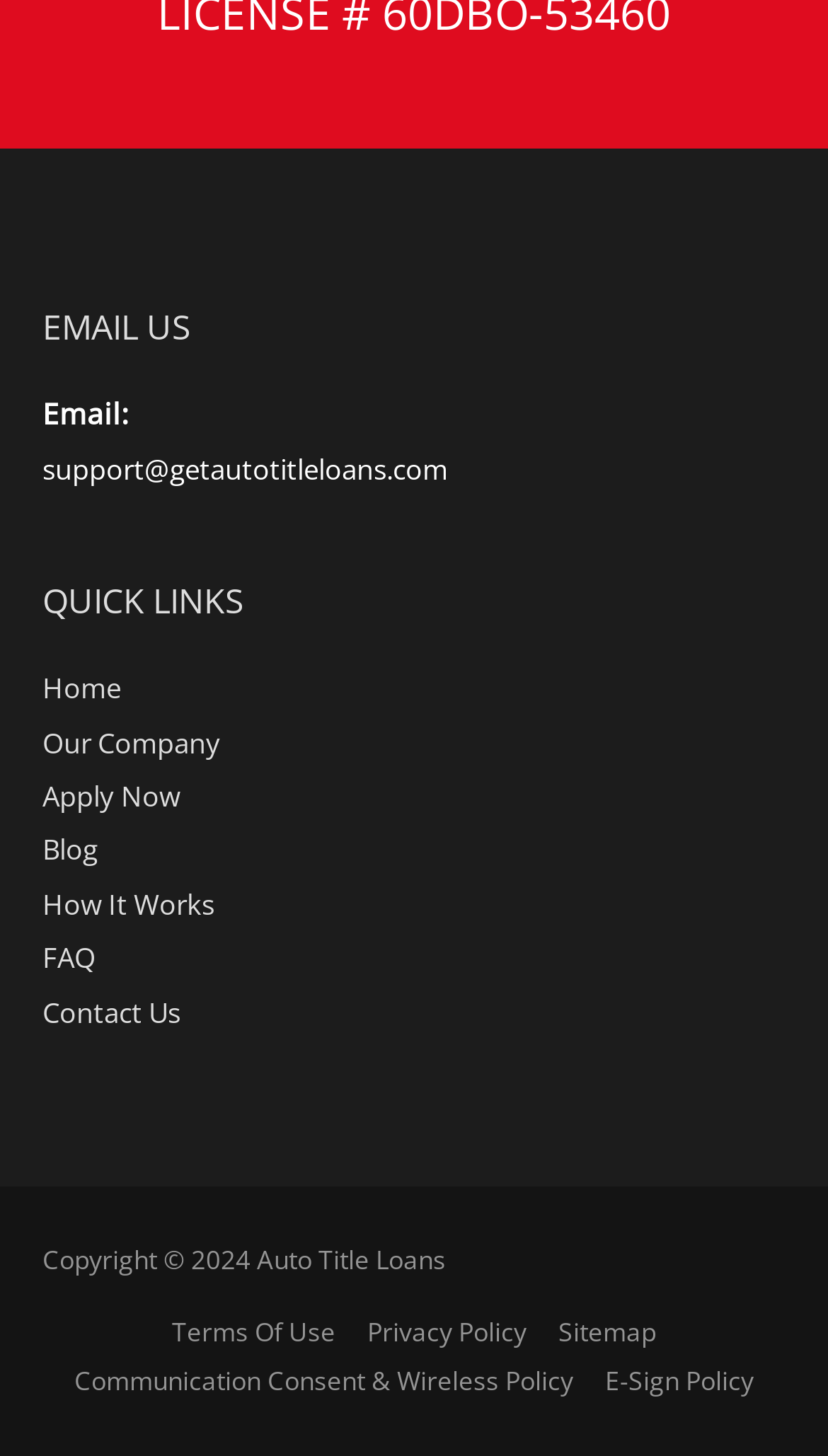Provide the bounding box coordinates of the area you need to click to execute the following instruction: "Check the Sitemap".

[0.659, 0.903, 0.808, 0.928]